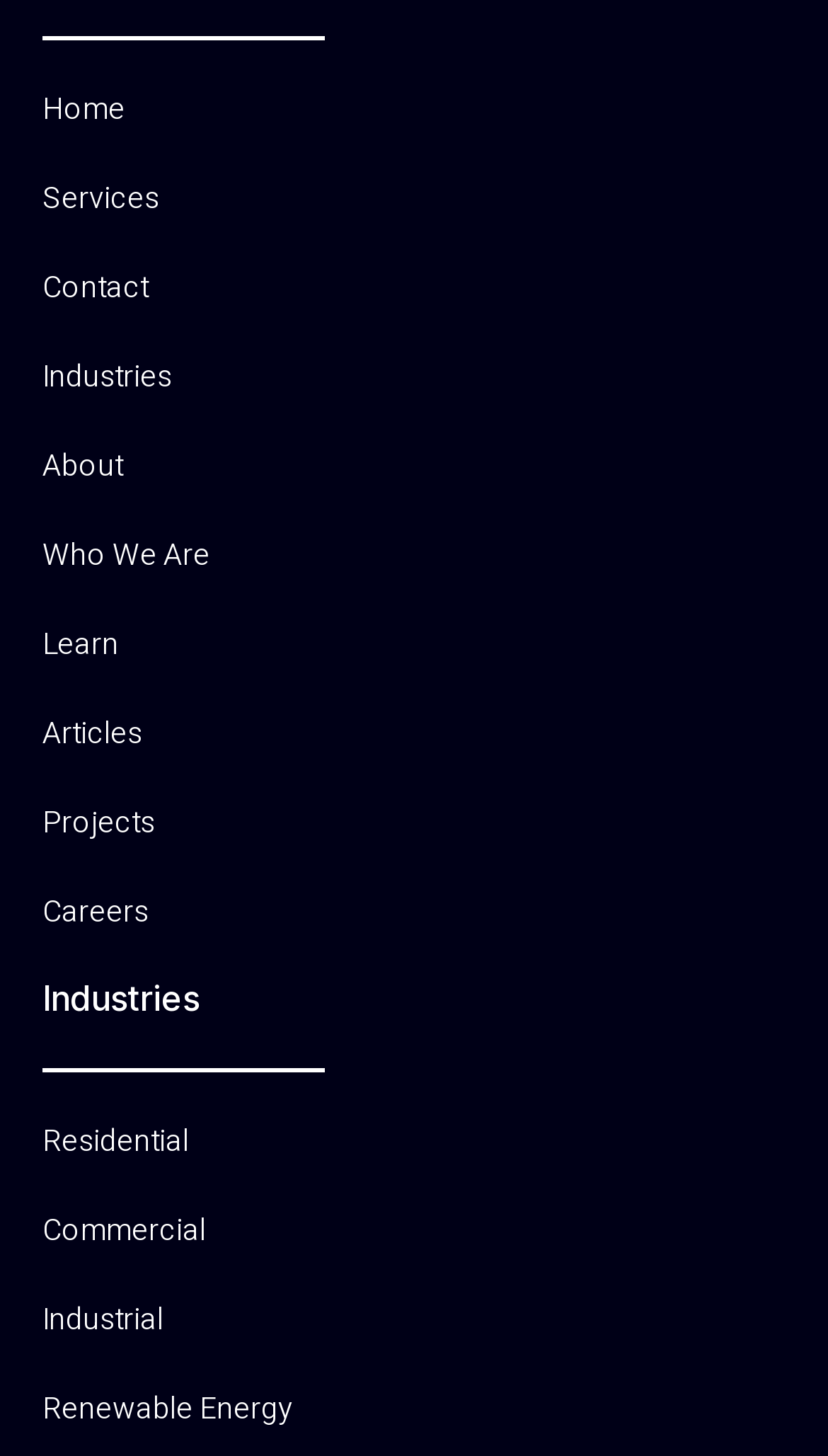Pinpoint the bounding box coordinates of the clickable element to carry out the following instruction: "read articles."

[0.051, 0.488, 0.528, 0.519]